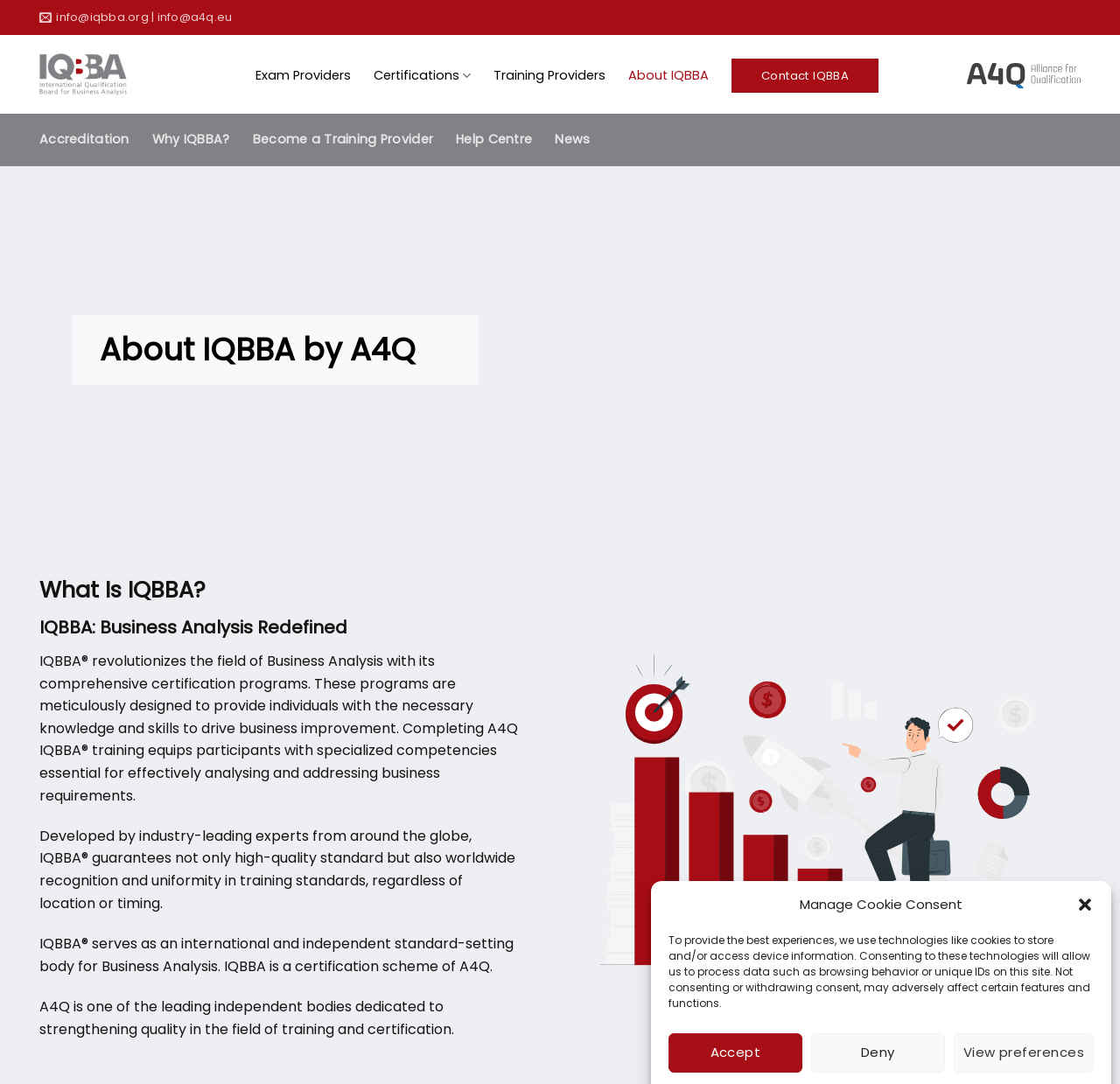What is the role of A4Q in the field of training and certification?
Based on the visual content, answer with a single word or a brief phrase.

Strengthening quality